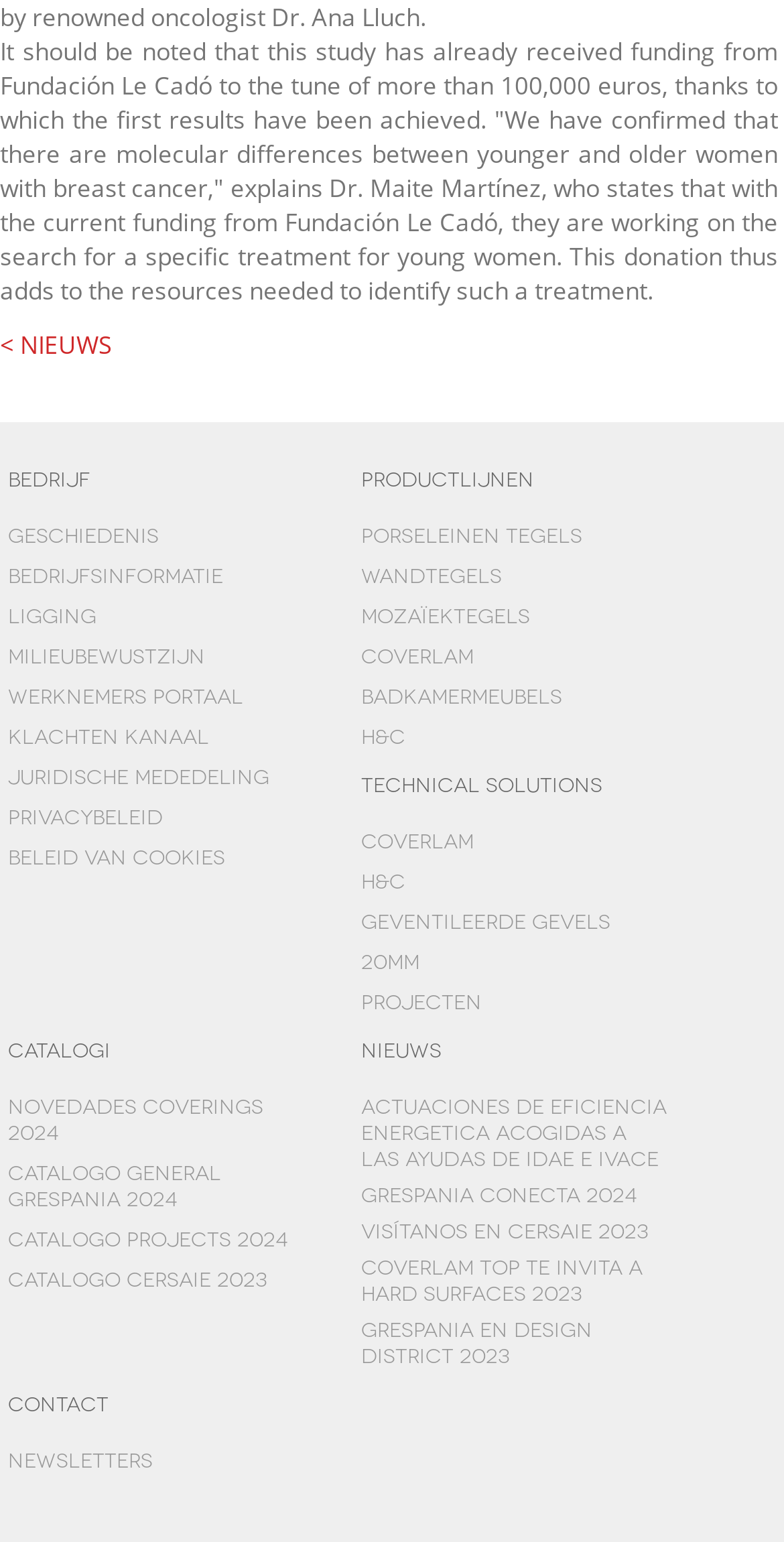How many links are there in the webpage? Analyze the screenshot and reply with just one word or a short phrase.

36